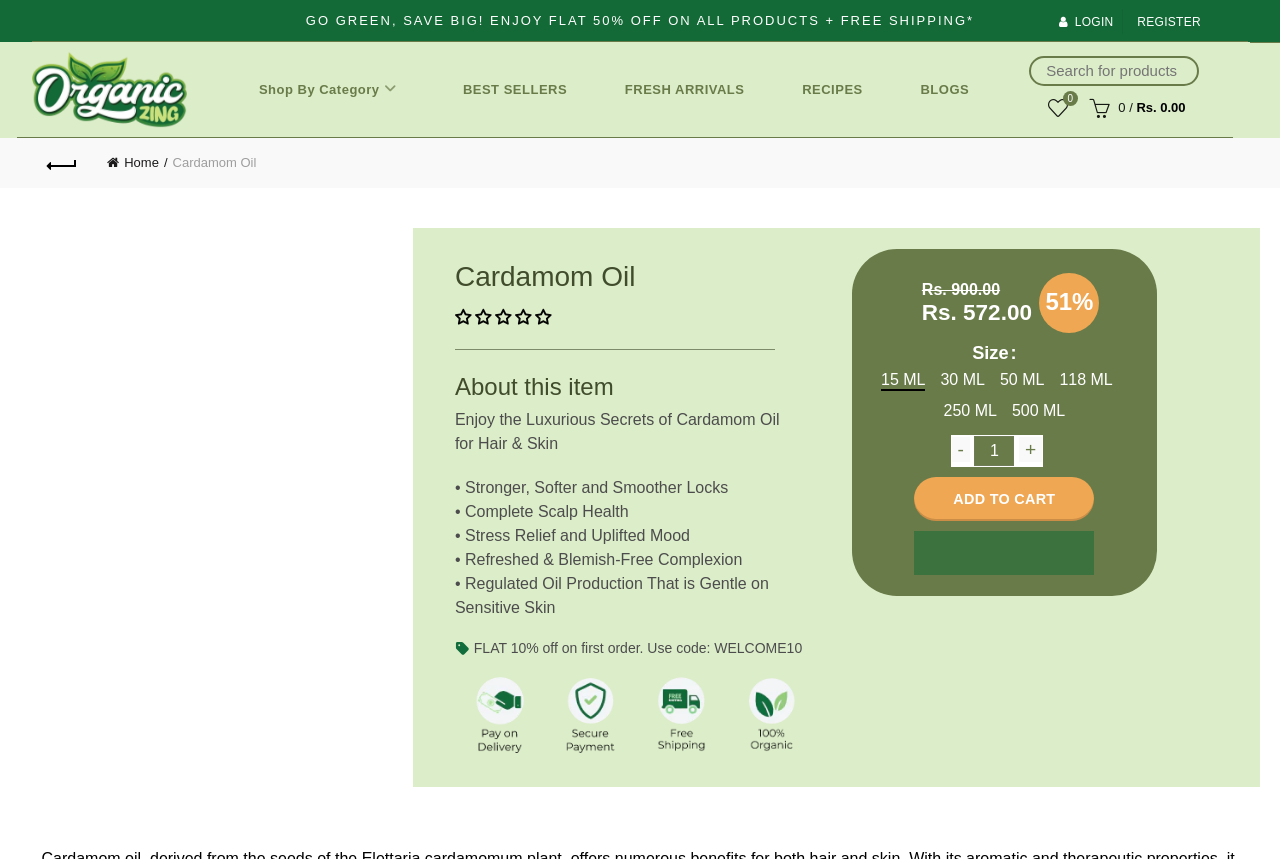Please identify the bounding box coordinates for the region that you need to click to follow this instruction: "Add to cart".

[0.714, 0.555, 0.855, 0.607]